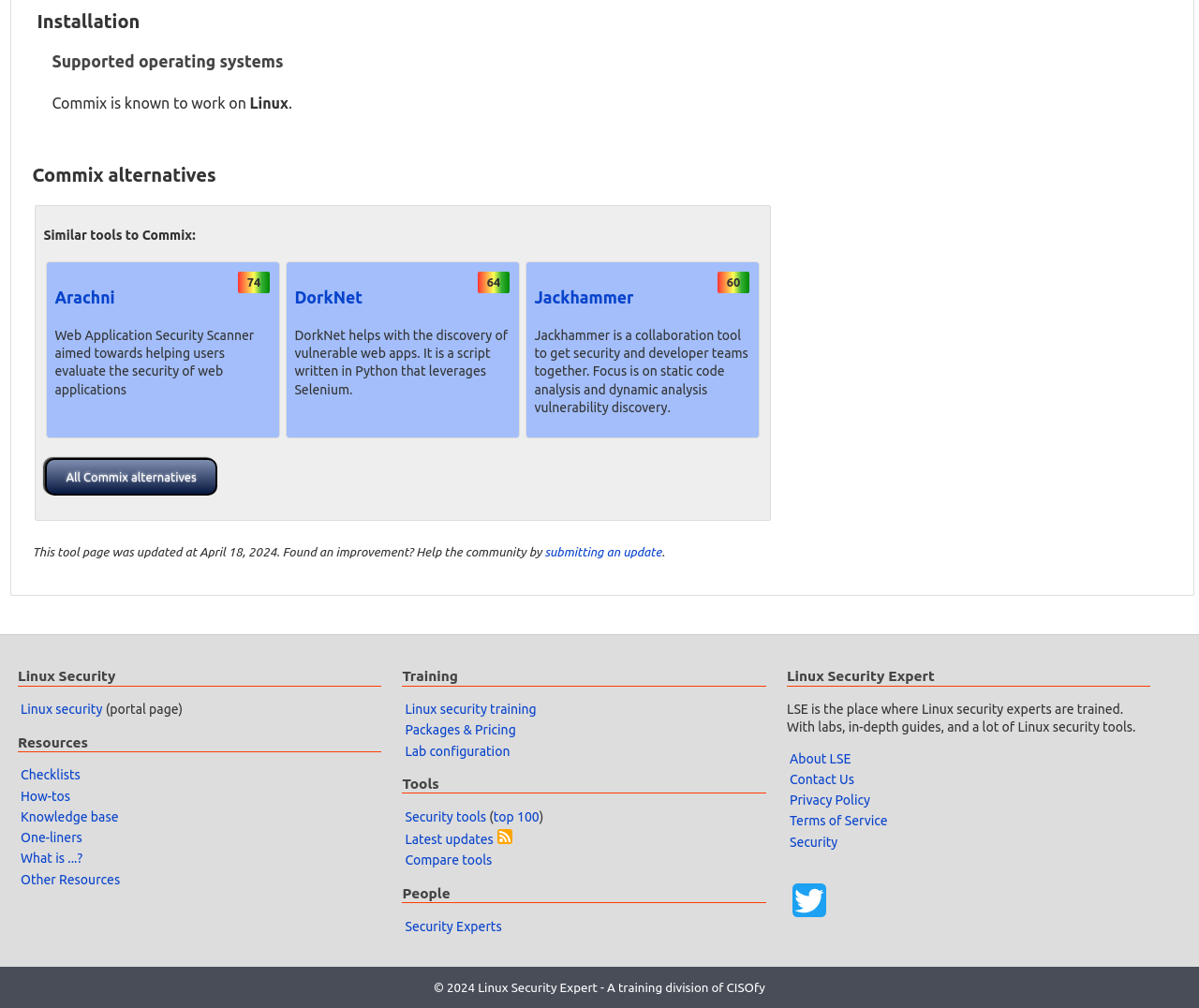Pinpoint the bounding box coordinates of the clickable area needed to execute the instruction: "Check the latest updates". The coordinates should be specified as four float numbers between 0 and 1, i.e., [left, top, right, bottom].

[0.338, 0.825, 0.412, 0.84]